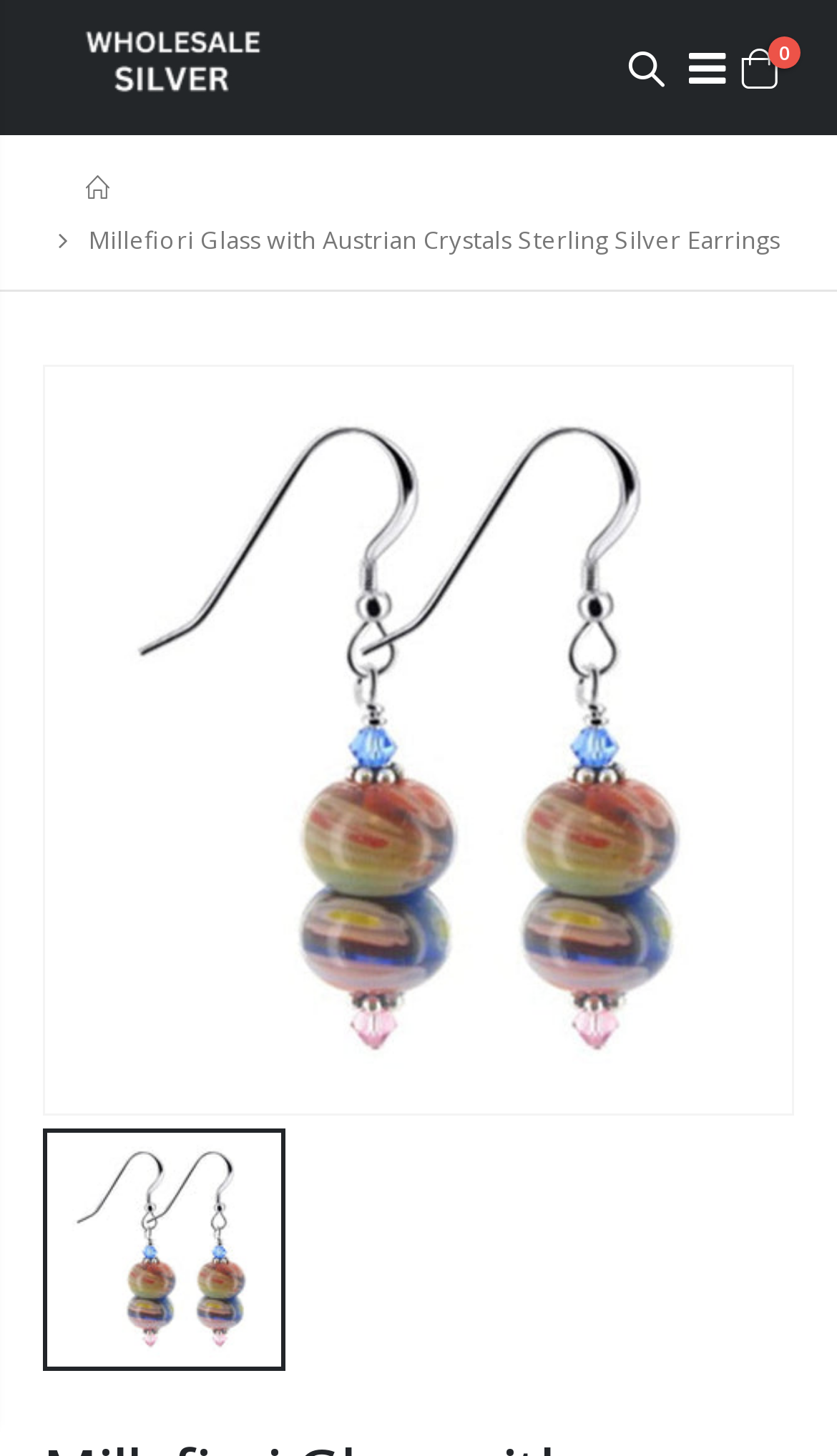Provide a one-word or brief phrase answer to the question:
What is the type of the top-left element?

Link